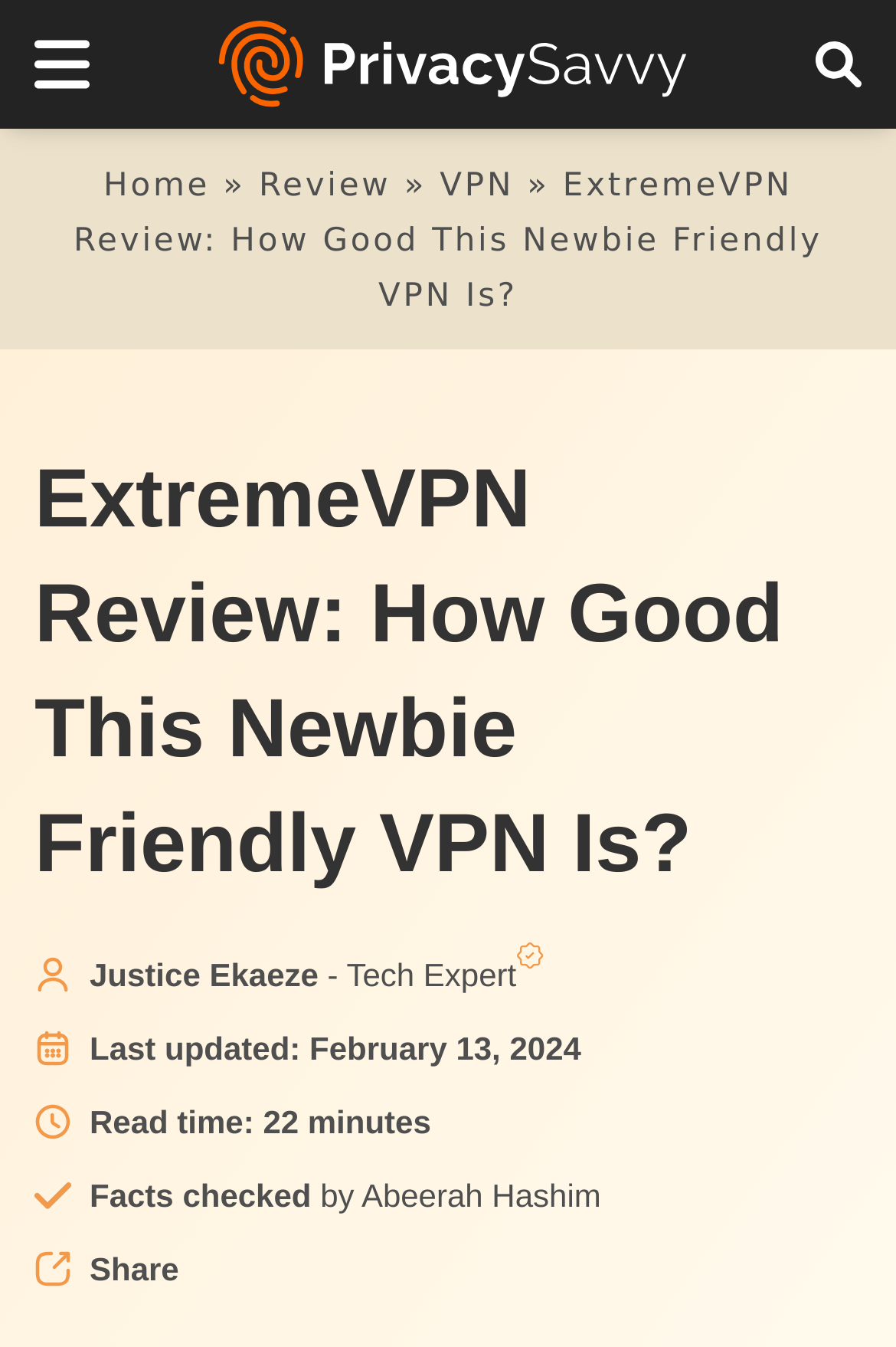Please determine the bounding box coordinates of the area that needs to be clicked to complete this task: 'Visit Website'. The coordinates must be four float numbers between 0 and 1, formatted as [left, top, right, bottom].

[0.605, 0.009, 0.962, 0.073]